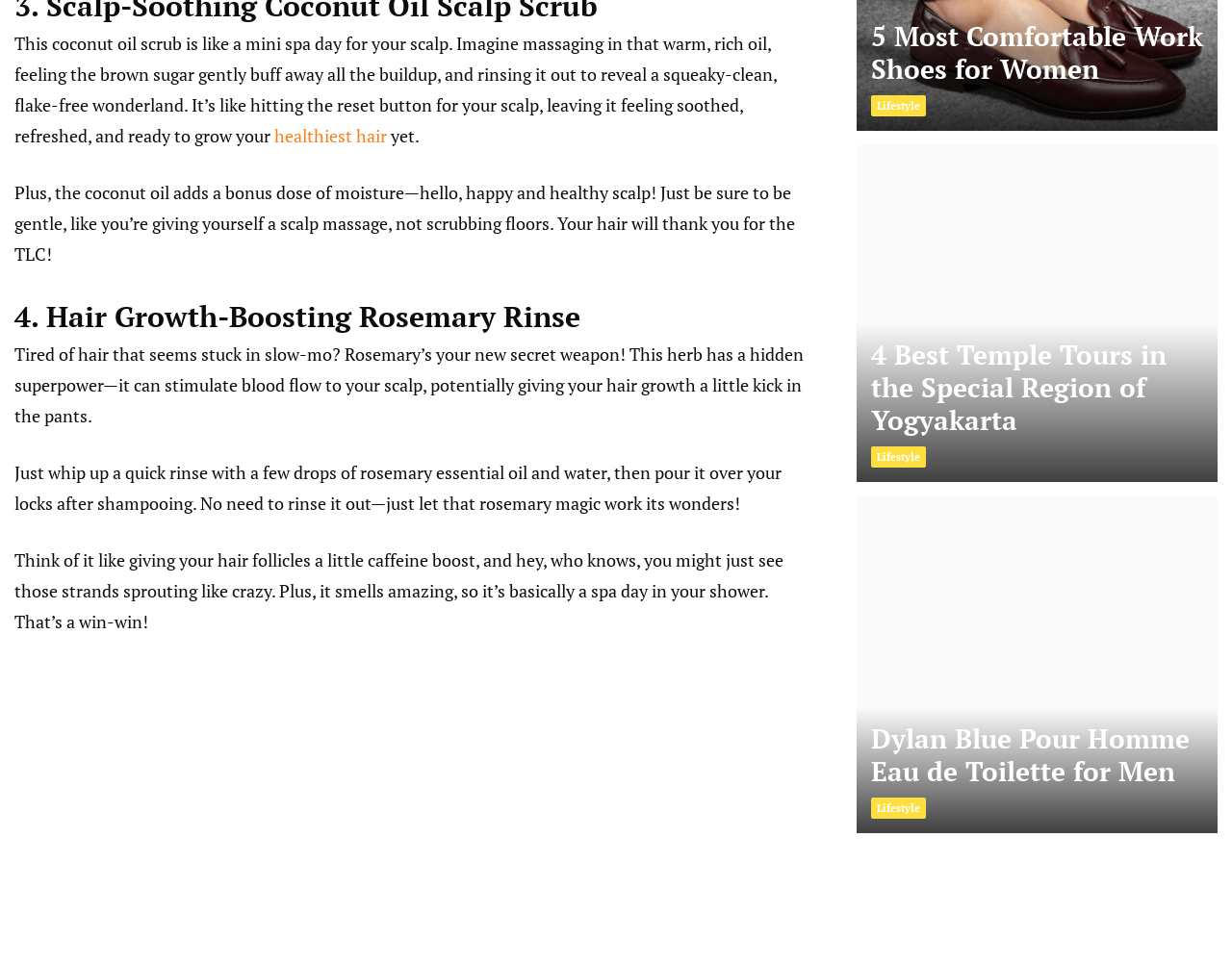Predict the bounding box coordinates of the UI element that matches this description: "healthiest hair". The coordinates should be in the format [left, top, right, bottom] with each value between 0 and 1.

[0.223, 0.128, 0.314, 0.152]